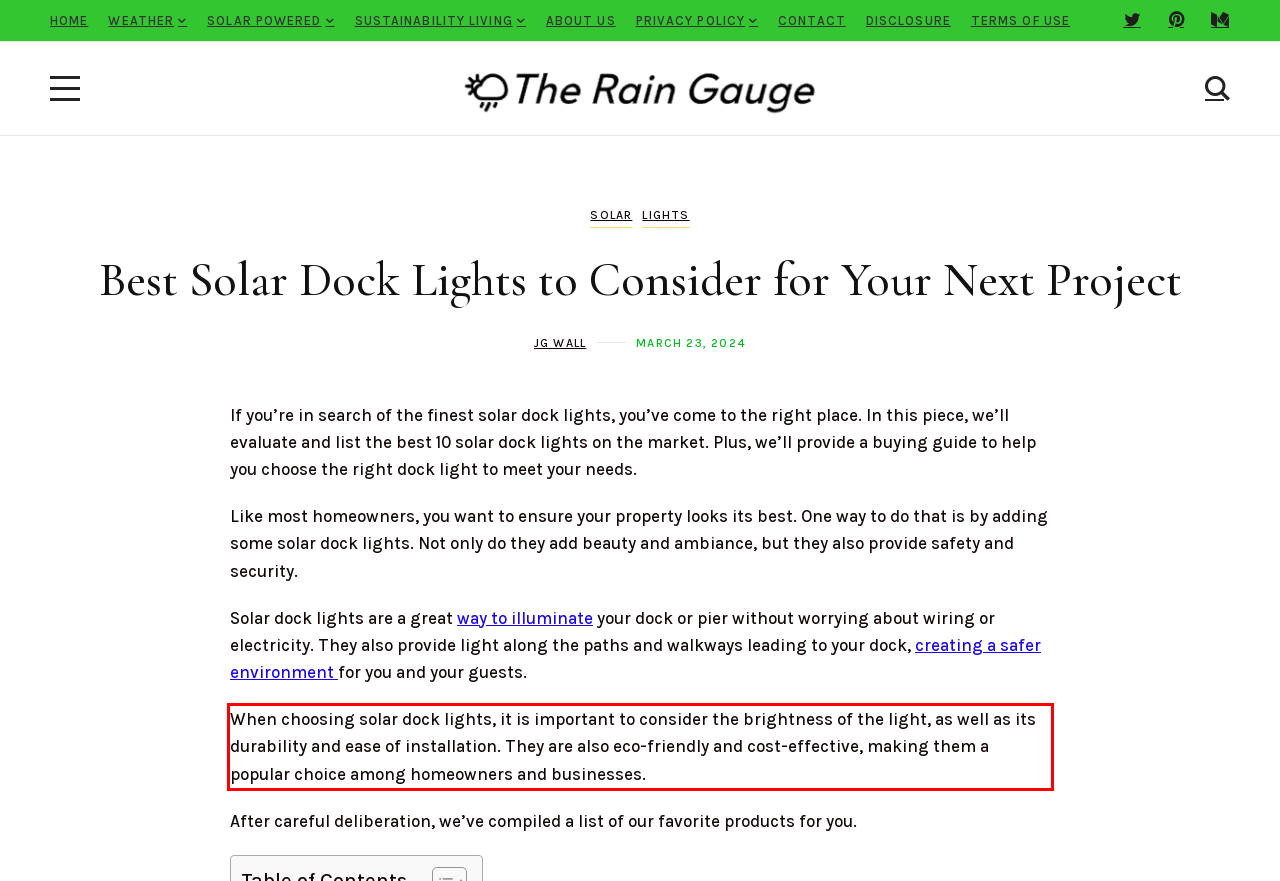Using the provided screenshot of a webpage, recognize the text inside the red rectangle bounding box by performing OCR.

When choosing solar dock lights, it is important to consider the brightness of the light, as well as its durability and ease of installation. They are also eco-friendly and cost-effective, making them a popular choice among homeowners and businesses.